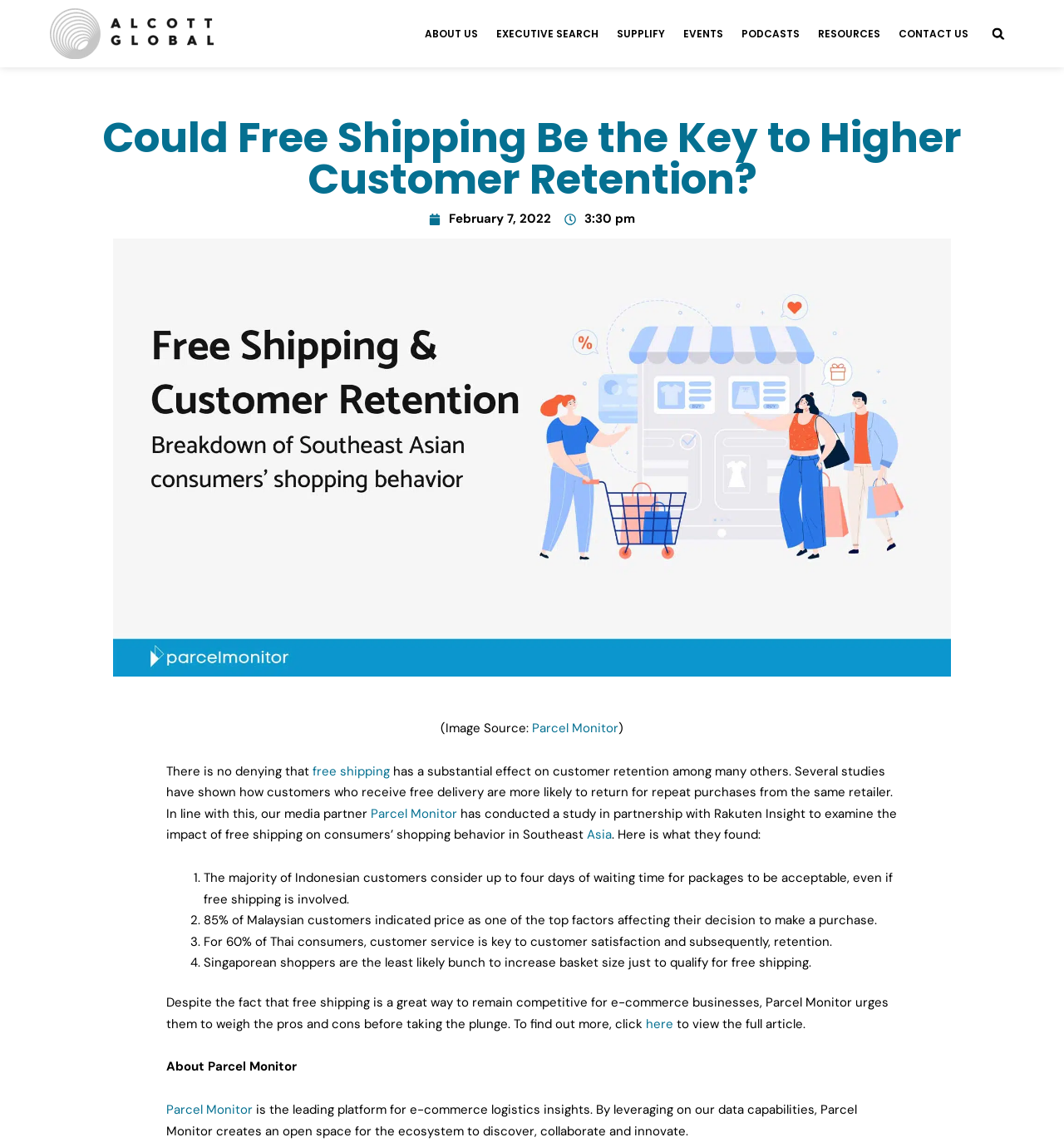Determine the bounding box coordinates of the clickable region to carry out the instruction: "Learn more about Parcel Monitor".

[0.156, 0.96, 0.238, 0.975]